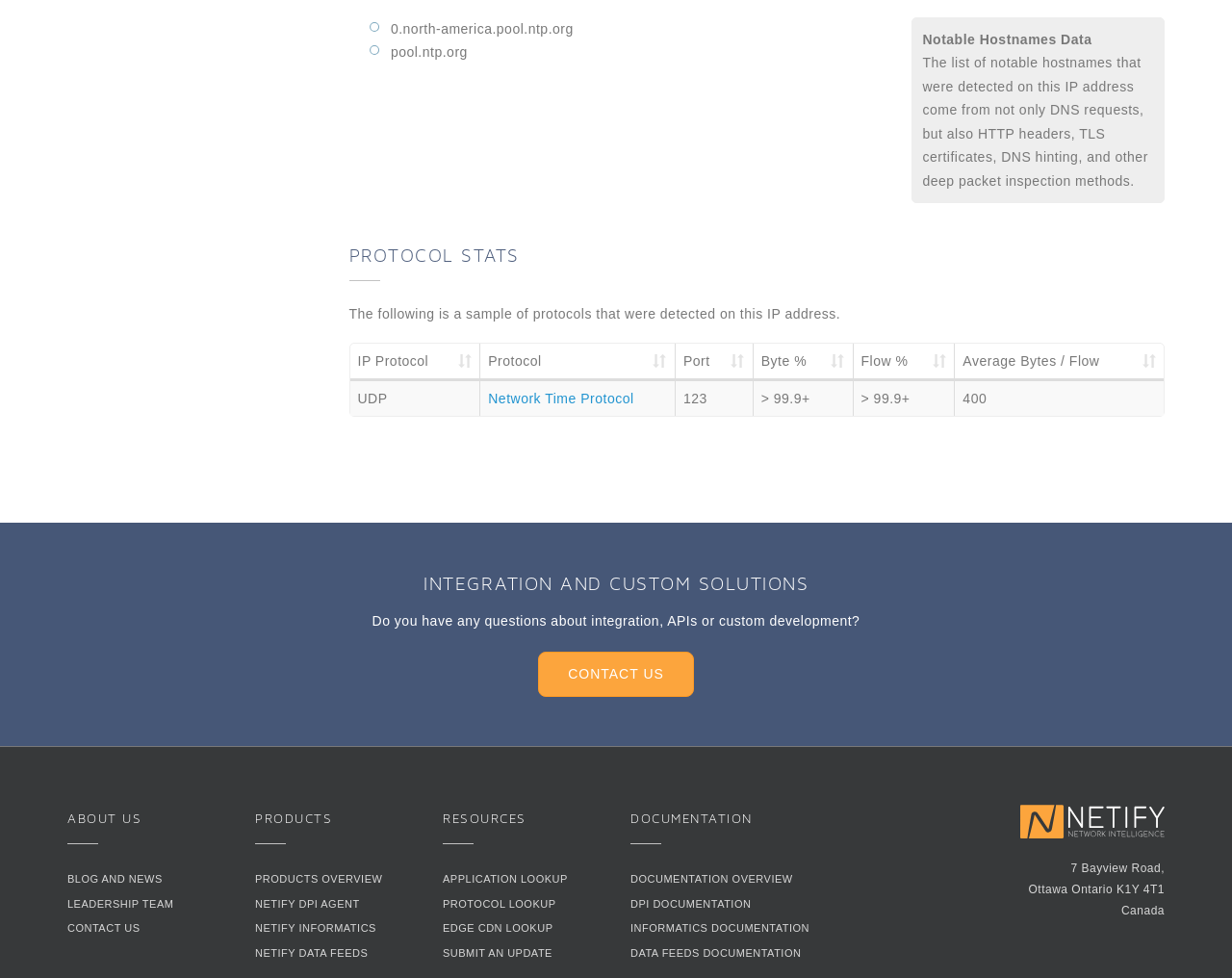Please identify the bounding box coordinates of the area I need to click to accomplish the following instruction: "Contact us for integration and custom solutions".

[0.437, 0.667, 0.563, 0.713]